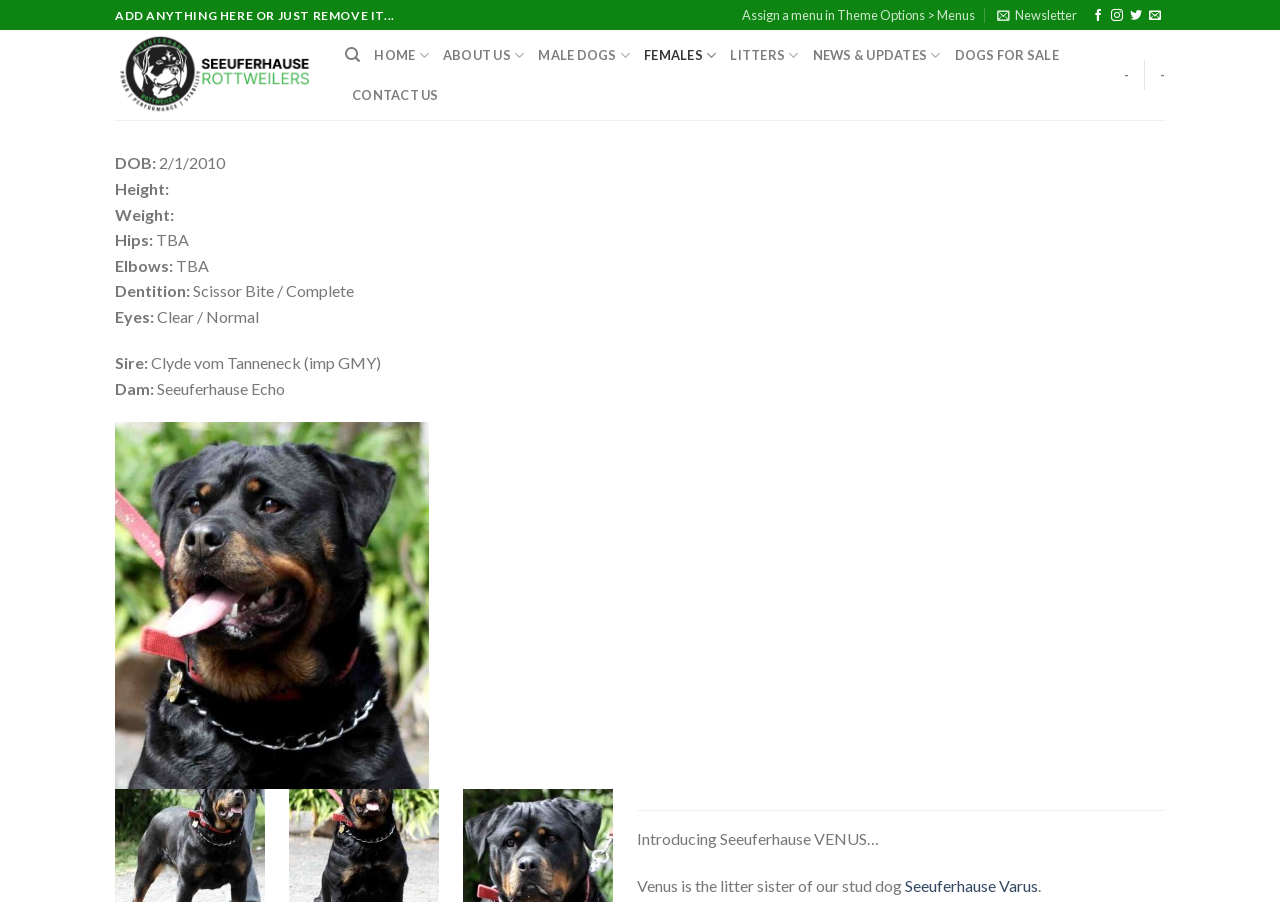What is the relationship between Venus and Seeuferhause Varus?
Can you provide an in-depth and detailed response to the question?

According to the webpage, Venus is the litter sister of Seeuferhause Varus, which is mentioned in the description of Venus.